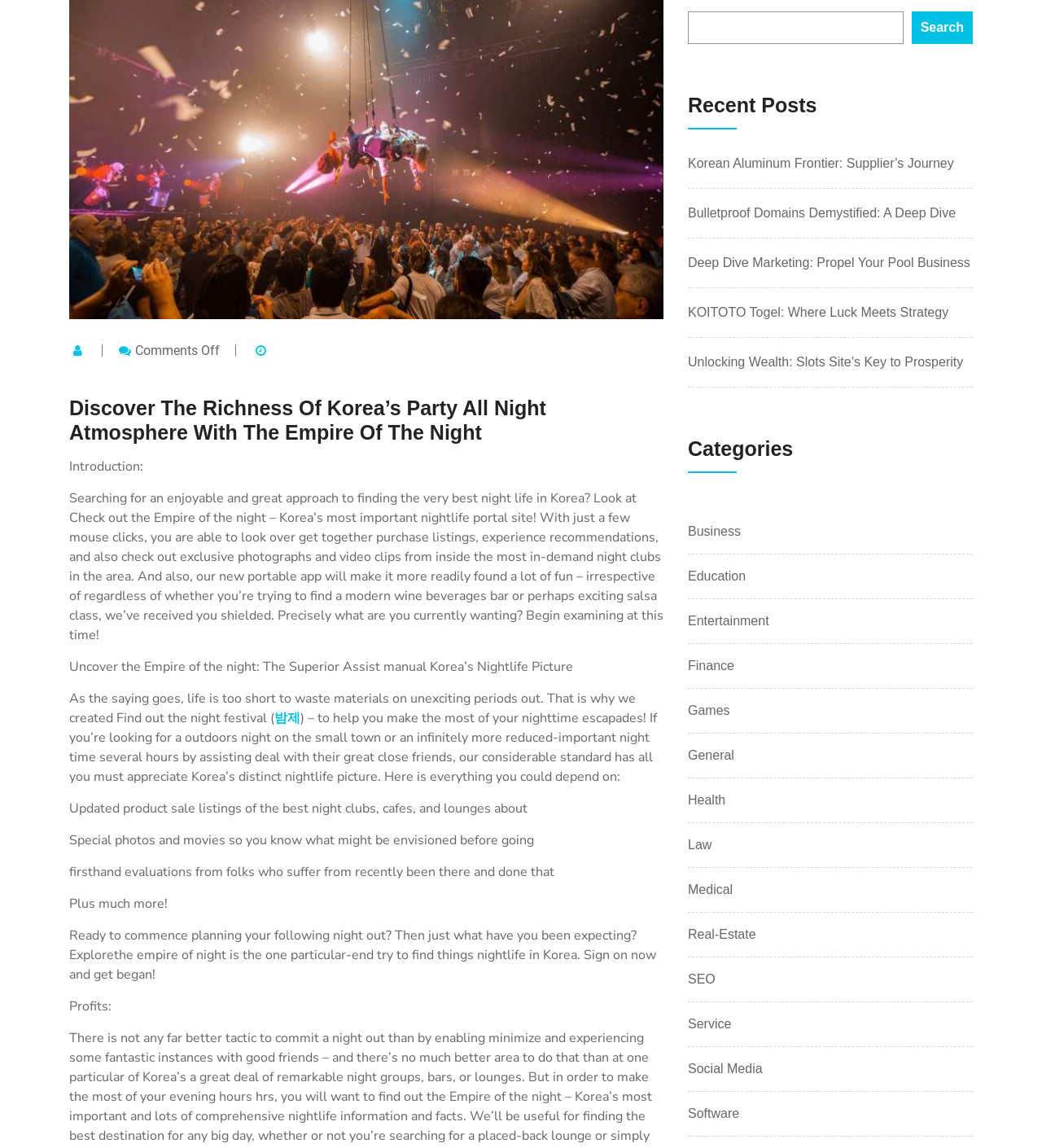Find the bounding box of the element with the following description: "Search". The coordinates must be four float numbers between 0 and 1, formatted as [left, top, right, bottom].

[0.875, 0.01, 0.934, 0.038]